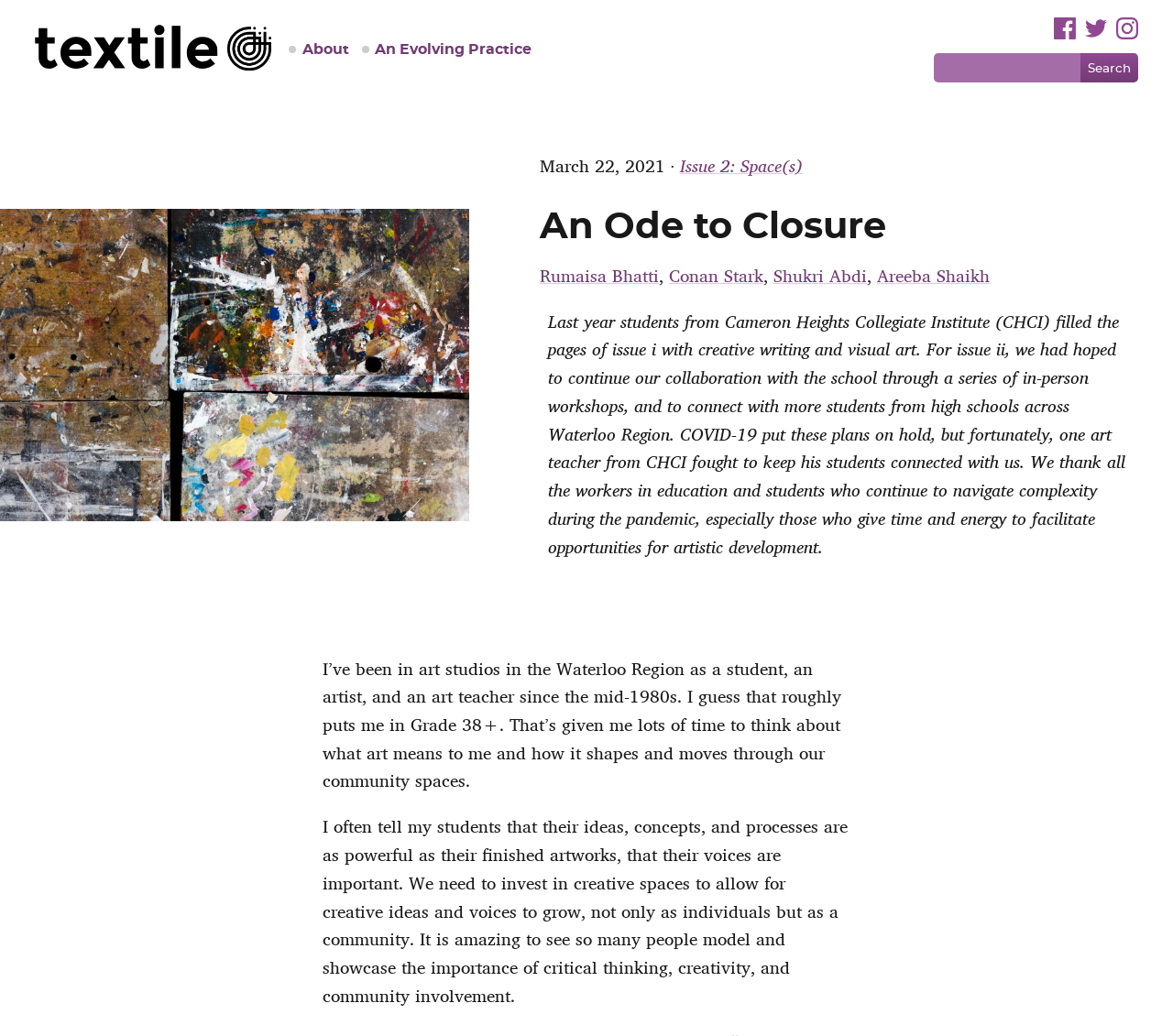Select the bounding box coordinates of the element I need to click to carry out the following instruction: "Click the Home link".

[0.03, 0.024, 0.246, 0.067]